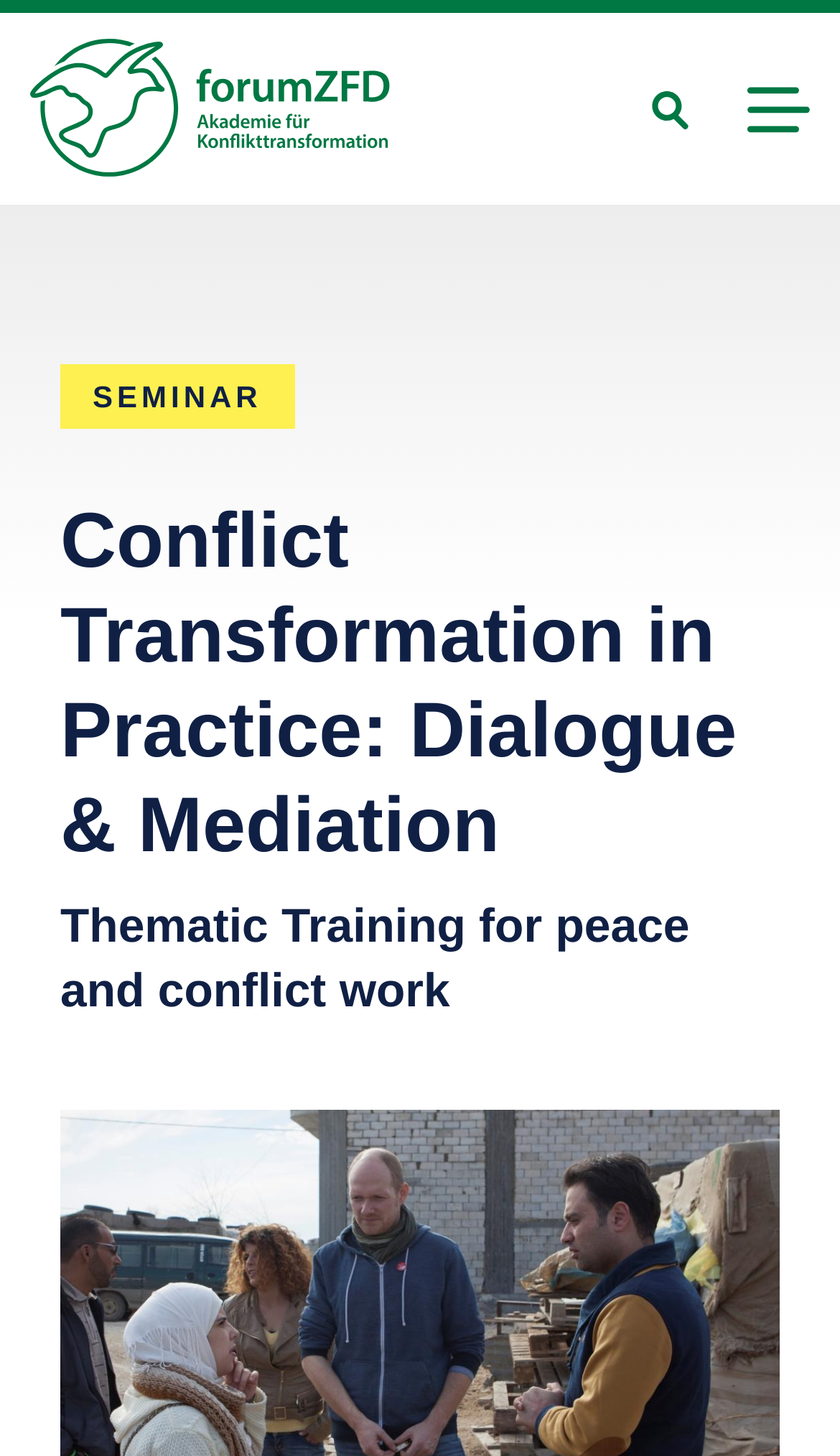Can you extract the headline from the webpage for me?

Conflict Transformation in Practice: Dialogue & Mediation